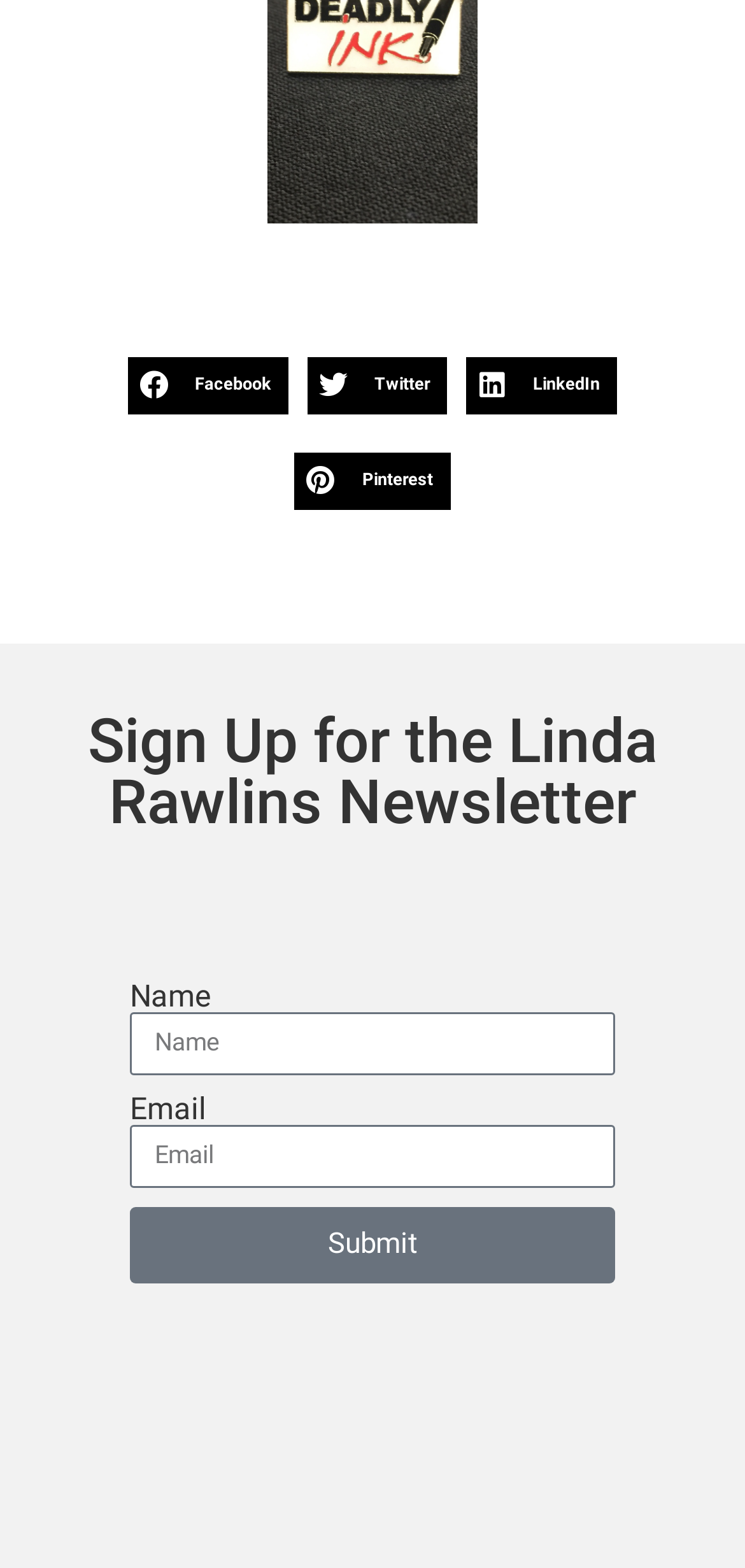Use the information in the screenshot to answer the question comprehensively: What is the purpose of the buttons on top?

The buttons on top, including 'Share on facebook', 'Share on twitter', 'Share on linkedin', and 'Share on pinterest', are used to share the webpage on various social media platforms.